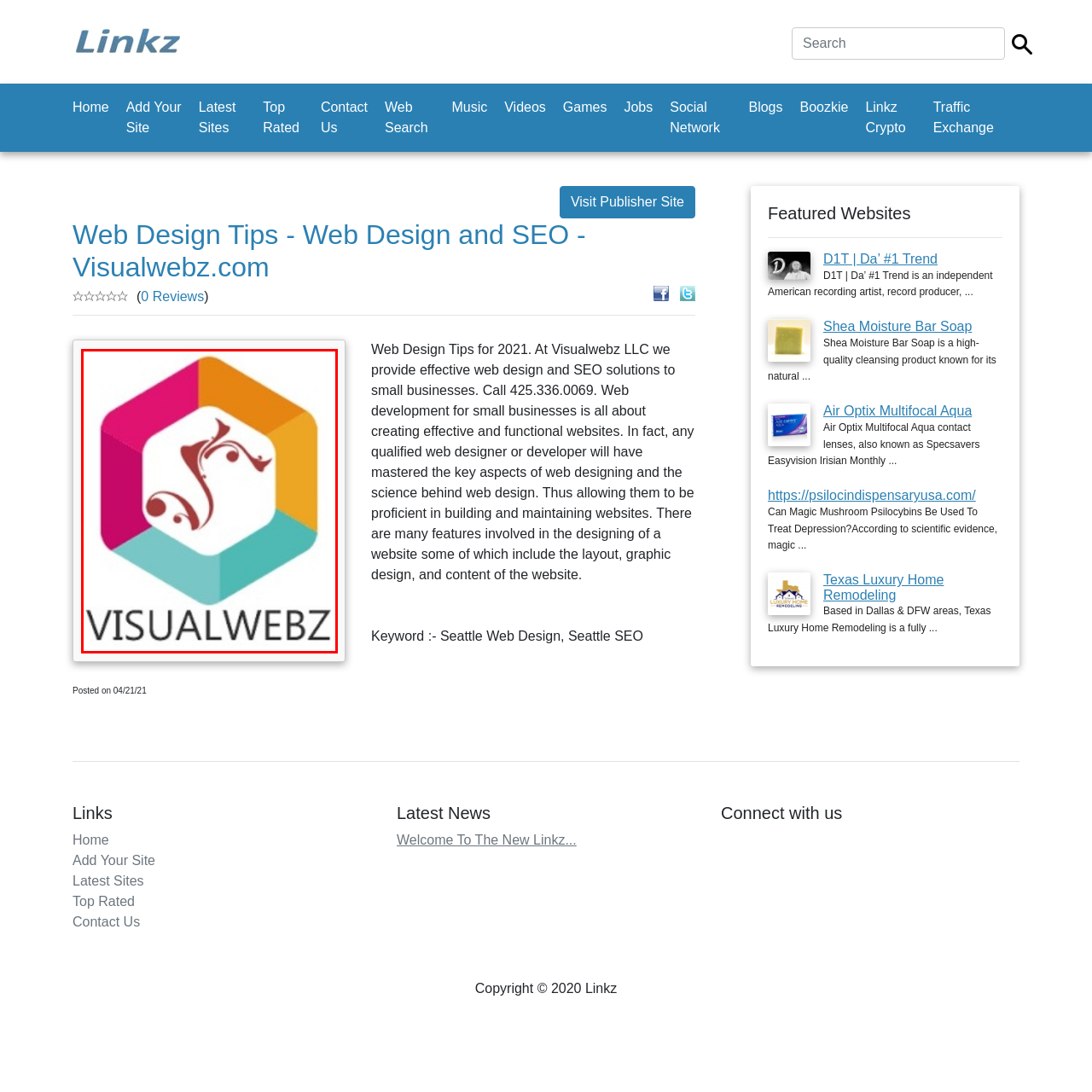What is the typography style of the word 'VISUALWEBZ'?
Pay attention to the image outlined by the red bounding box and provide a thorough explanation in your answer, using clues from the image.

The word 'VISUALWEBZ' is prominently displayed below the logo in bold, clear typography, which ensures that the company's name is easily readable and recognizable, and adds to the overall visual impact of the design.